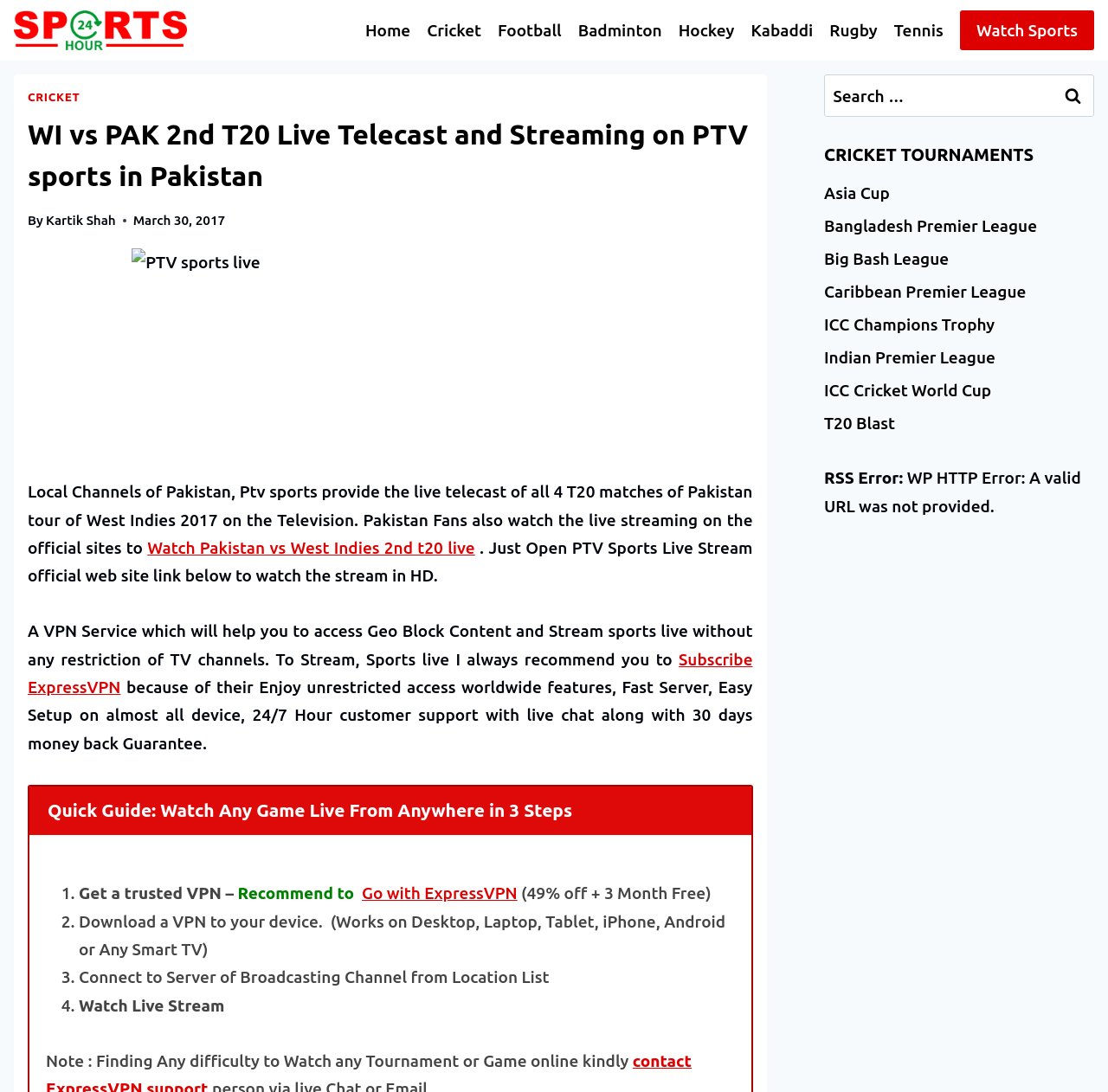Predict the bounding box of the UI element that fits this description: "T20 Blast".

[0.744, 0.372, 0.988, 0.402]